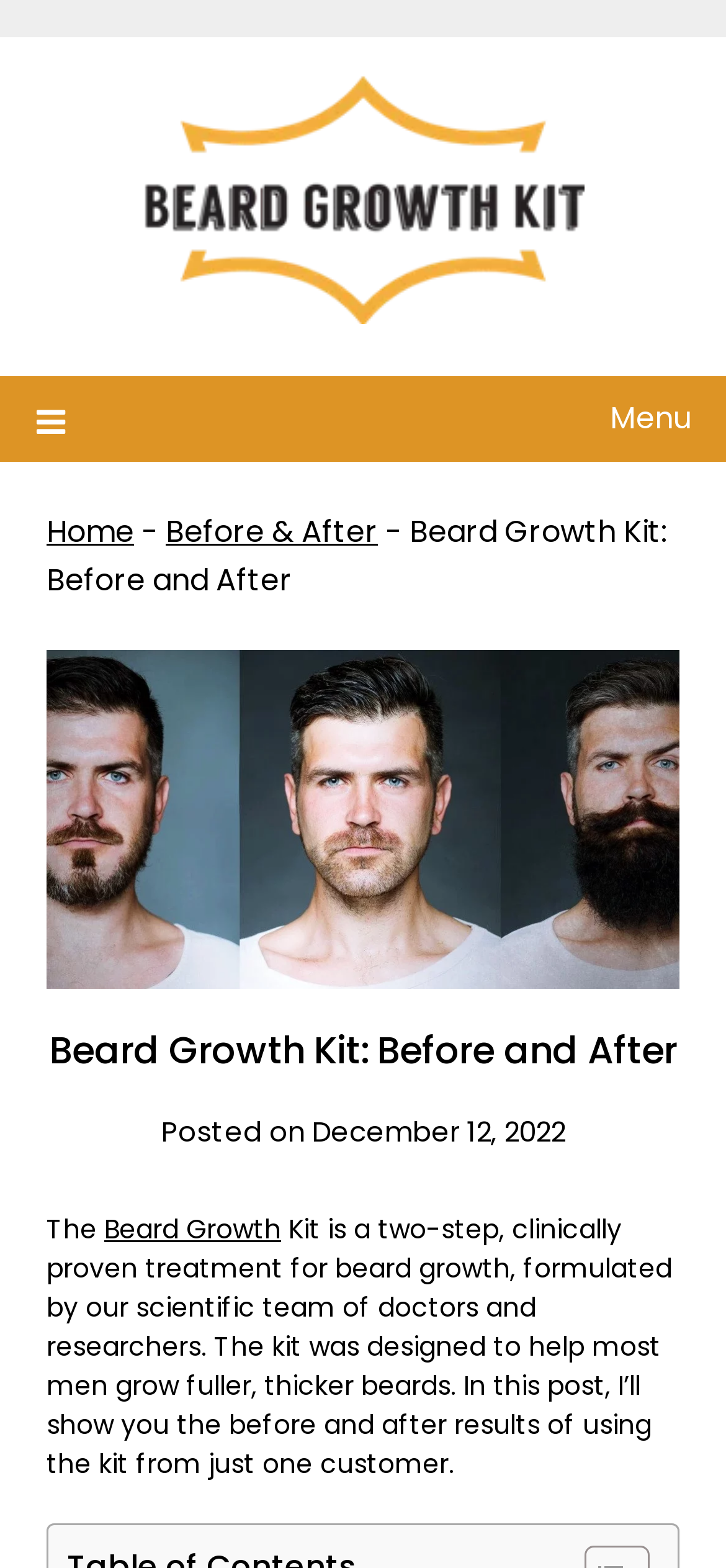What is the purpose of the Beard Growth Kit?
Refer to the image and respond with a one-word or short-phrase answer.

clinically proven treatment for beard growth